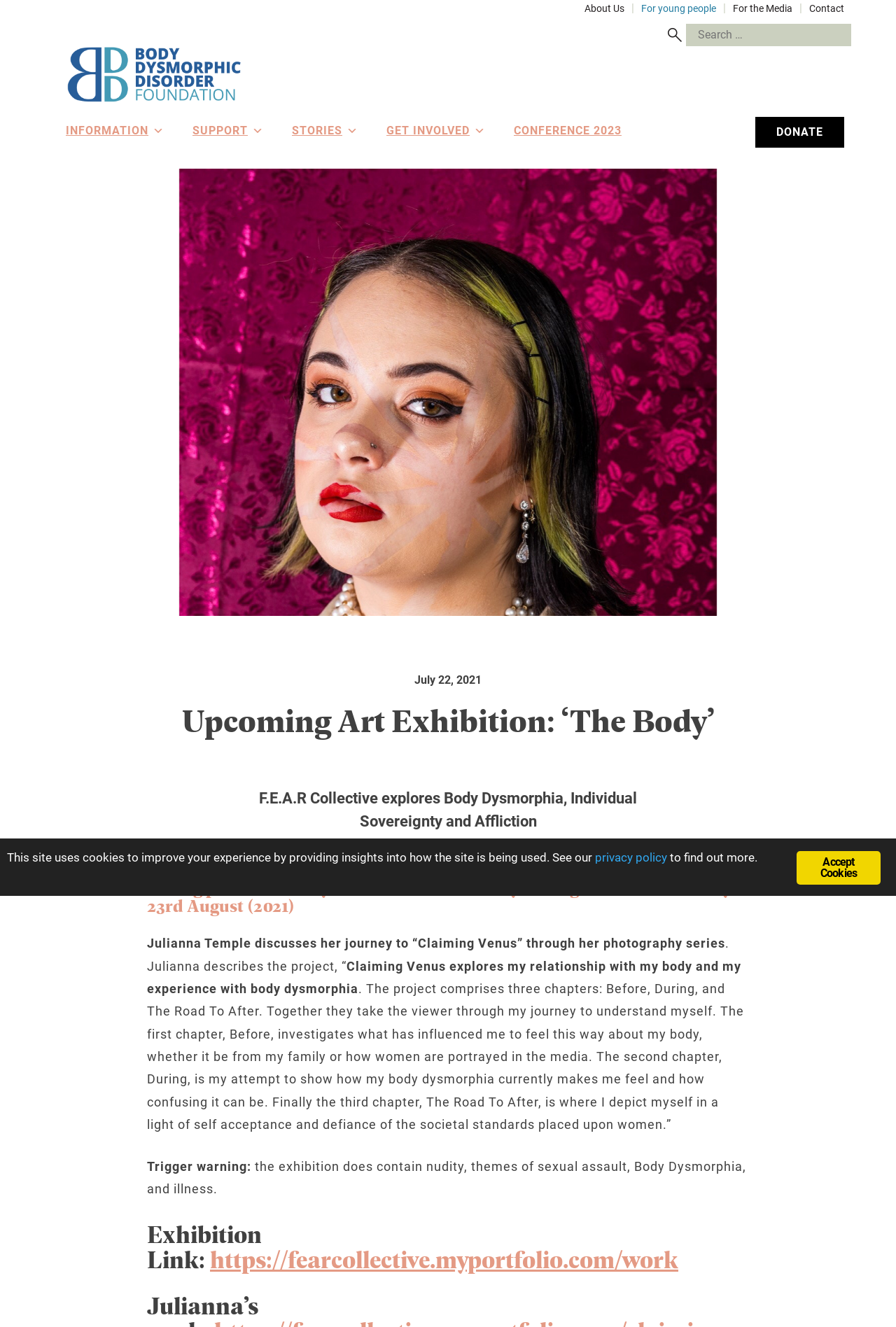Identify the headline of the webpage and generate its text content.

Upcoming Art Exhibition: ‘The Body’